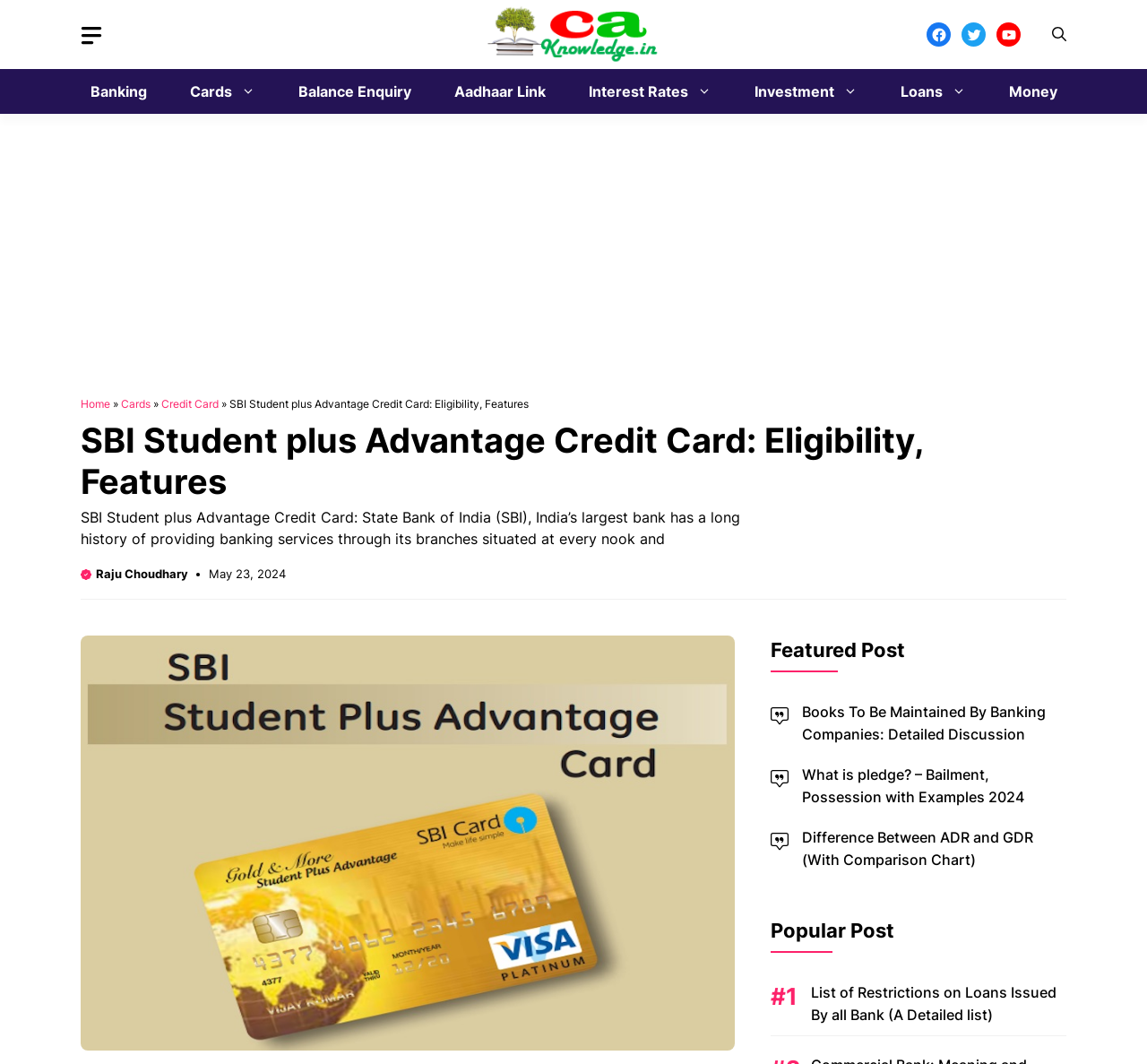Could you indicate the bounding box coordinates of the region to click in order to complete this instruction: "Go to the Cards page".

[0.15, 0.065, 0.238, 0.107]